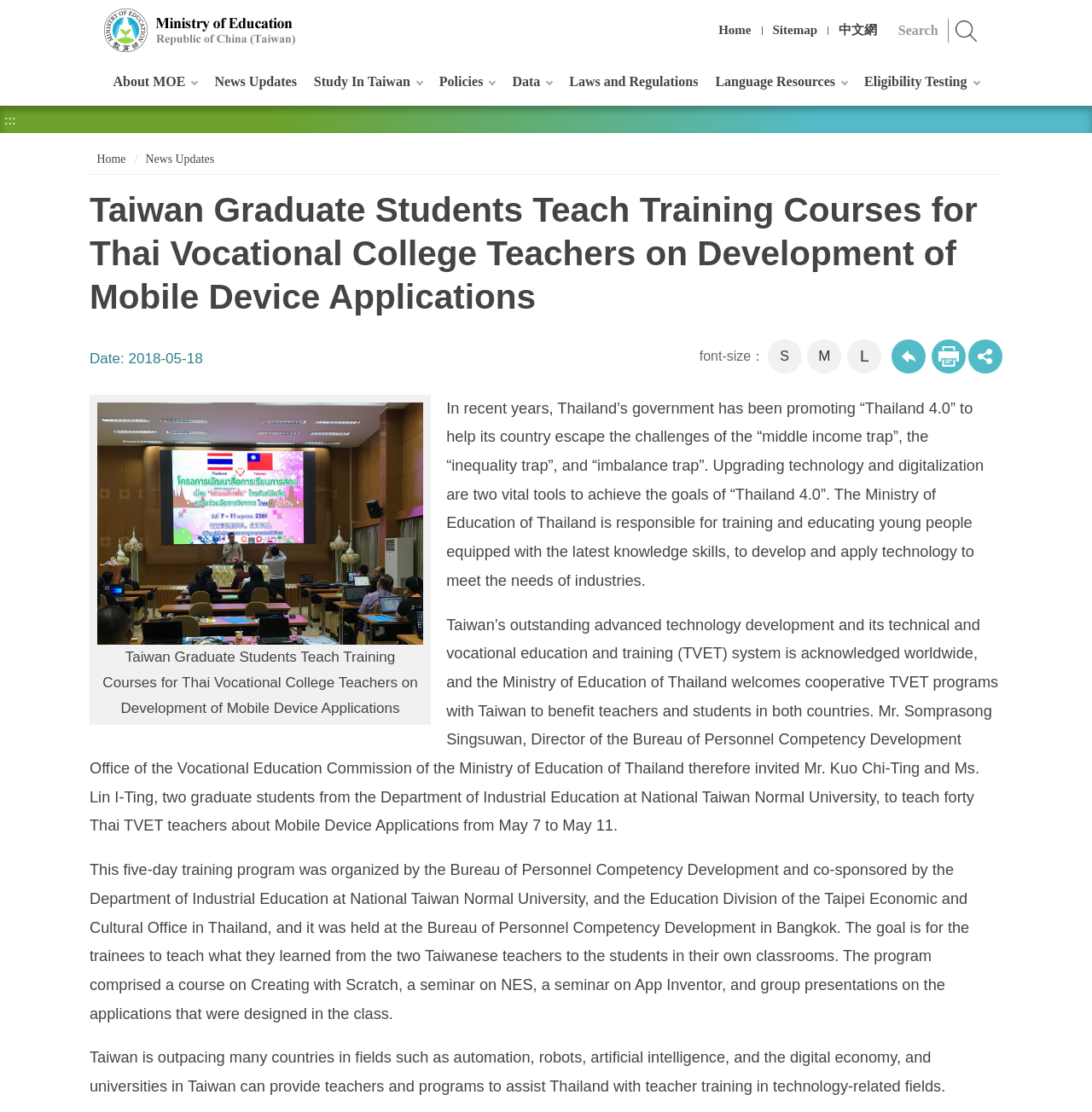Utilize the details in the image to thoroughly answer the following question: What is the date of the event?

I found the answer by looking at the static text element with the text 'Date:' and its corresponding time element with the text '2018-05-18'.